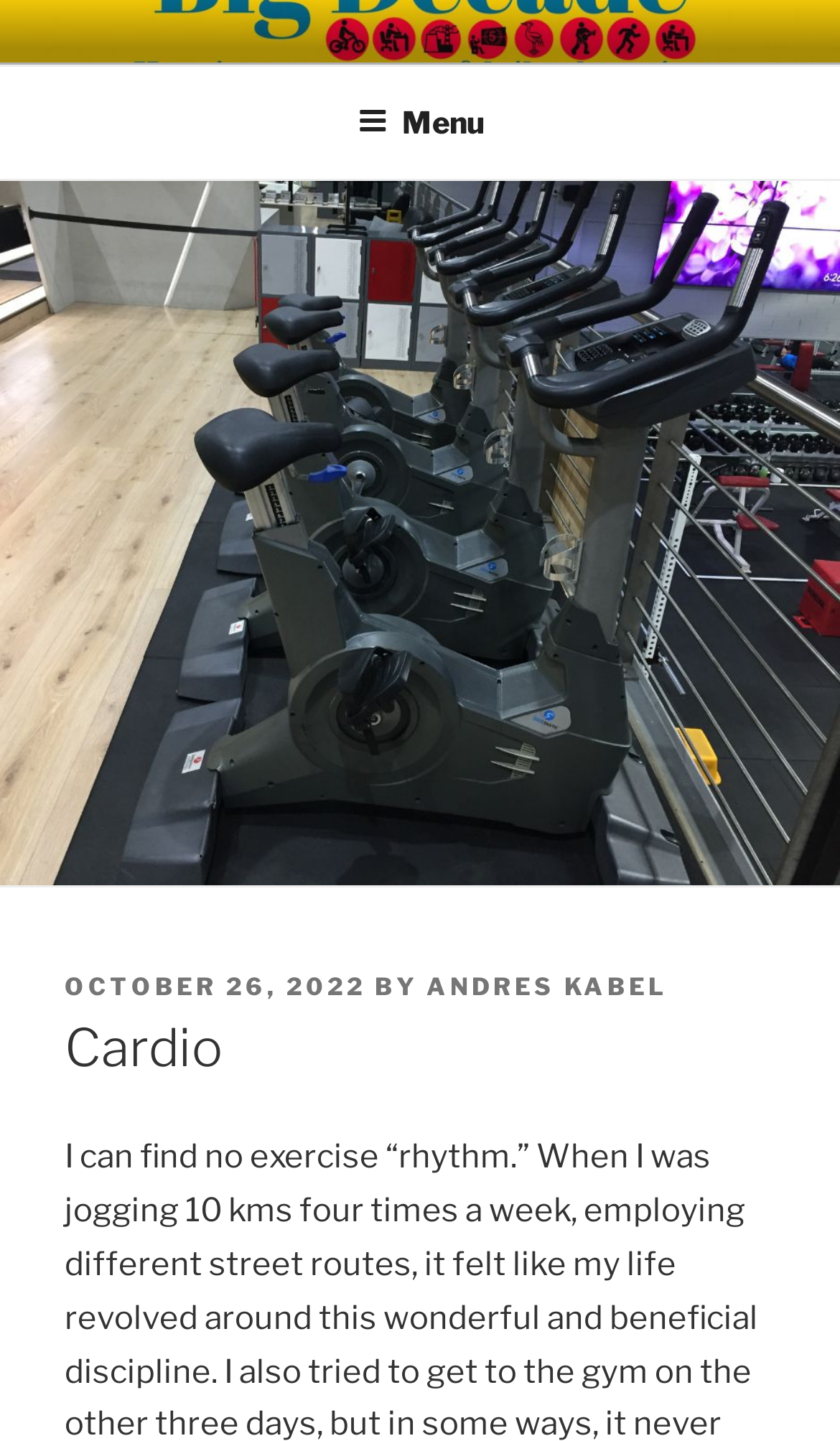Provide the bounding box coordinates of the HTML element described by the text: "Star Trac Treadmills".

None